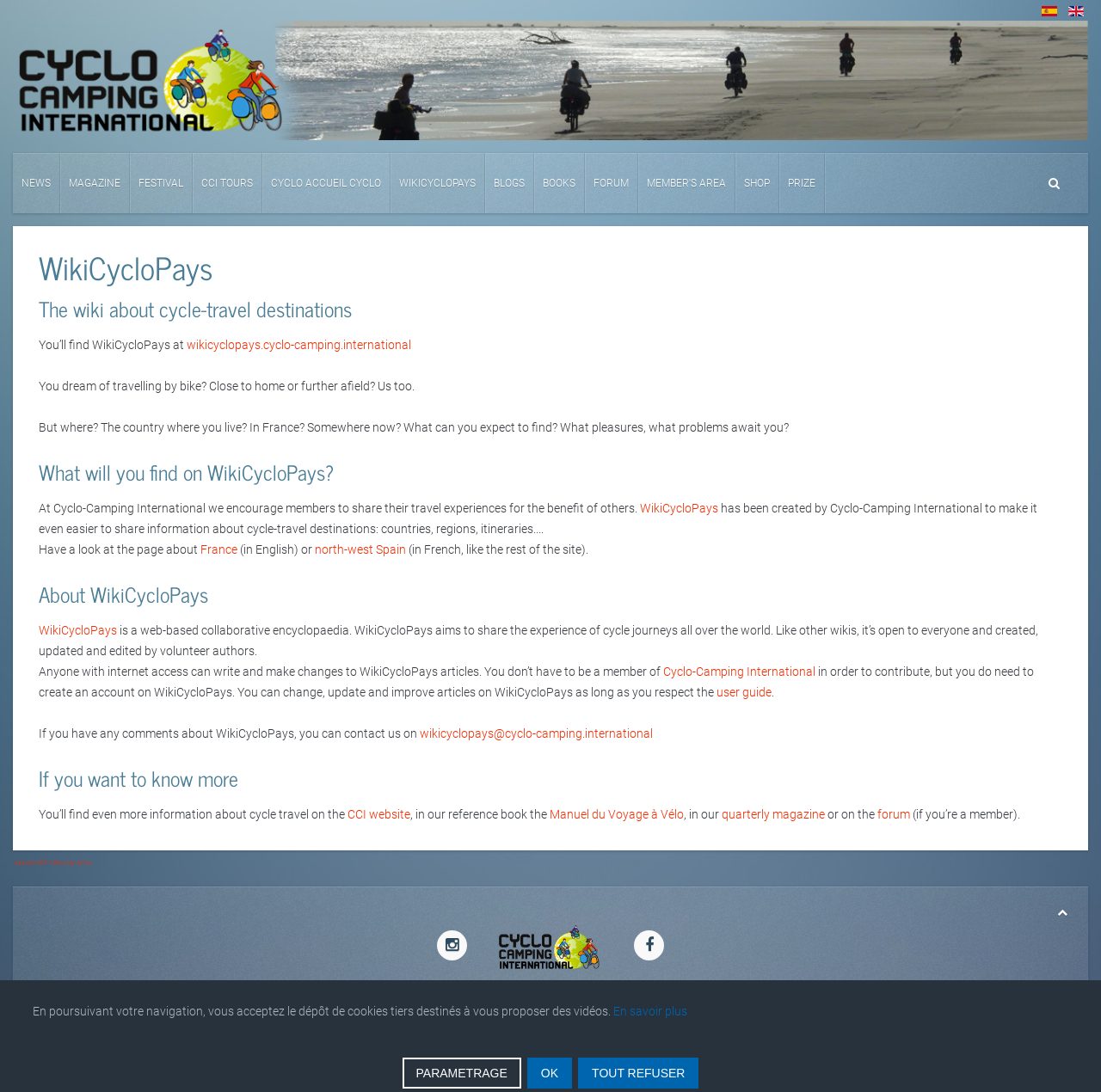Given the description: "CCI website", determine the bounding box coordinates of the UI element. The coordinates should be formatted as four float numbers between 0 and 1, [left, top, right, bottom].

[0.316, 0.74, 0.373, 0.752]